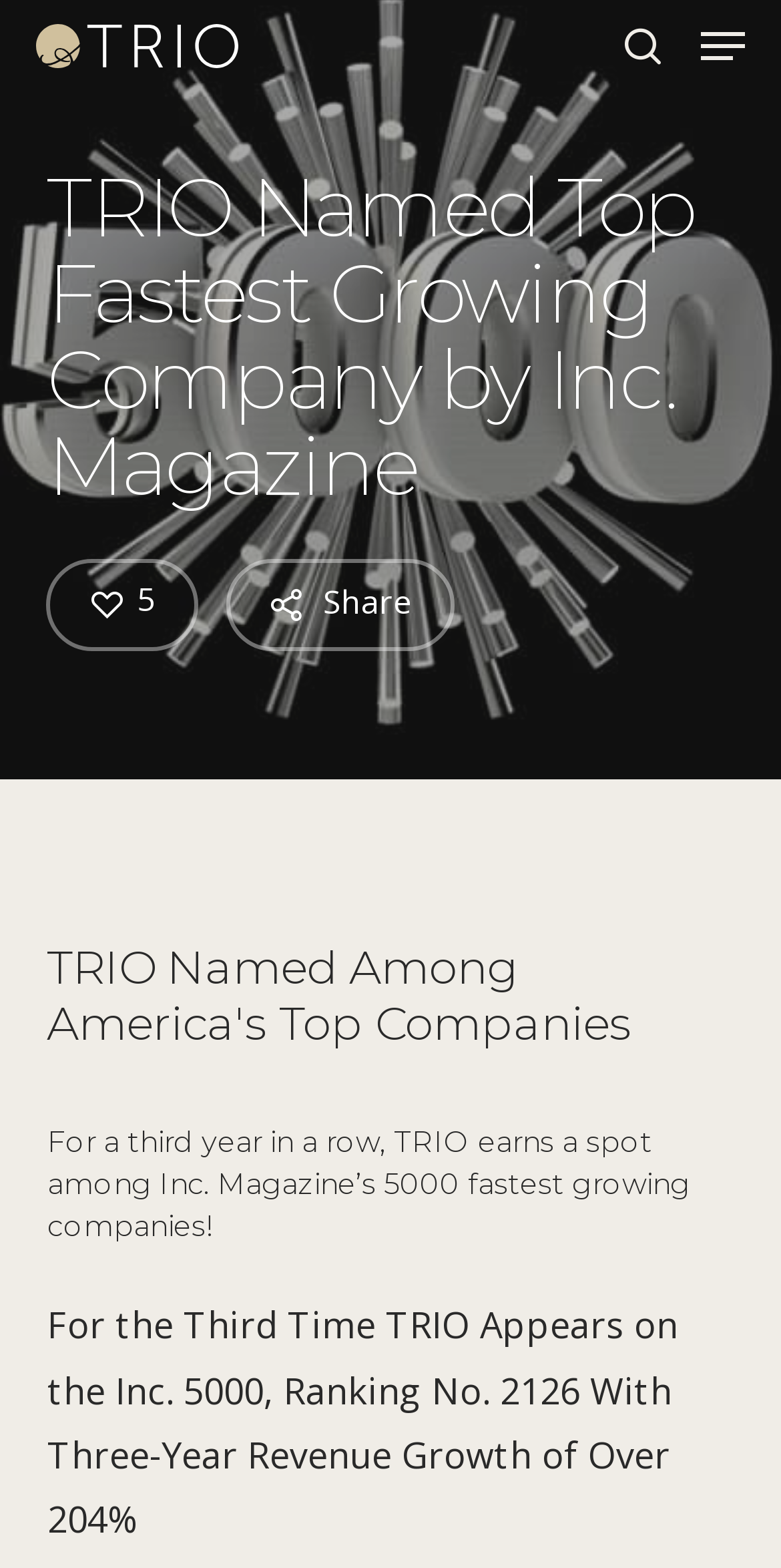Locate the bounding box coordinates of the clickable element to fulfill the following instruction: "read more about TRIO". Provide the coordinates as four float numbers between 0 and 1 in the format [left, top, right, bottom].

[0.046, 0.015, 0.306, 0.043]